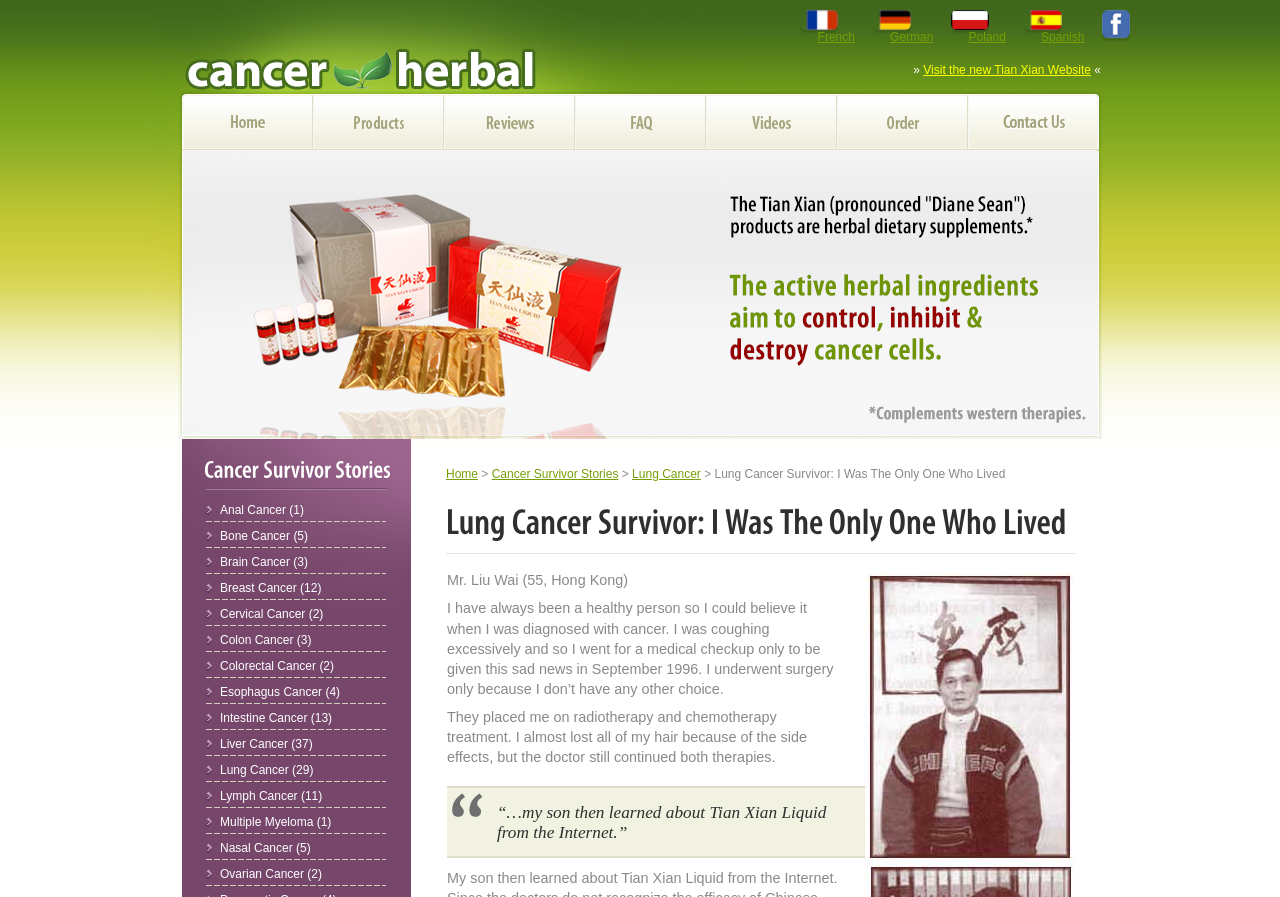What is the name of the person telling the story?
Look at the screenshot and respond with a single word or phrase.

Mr. Liu Wai